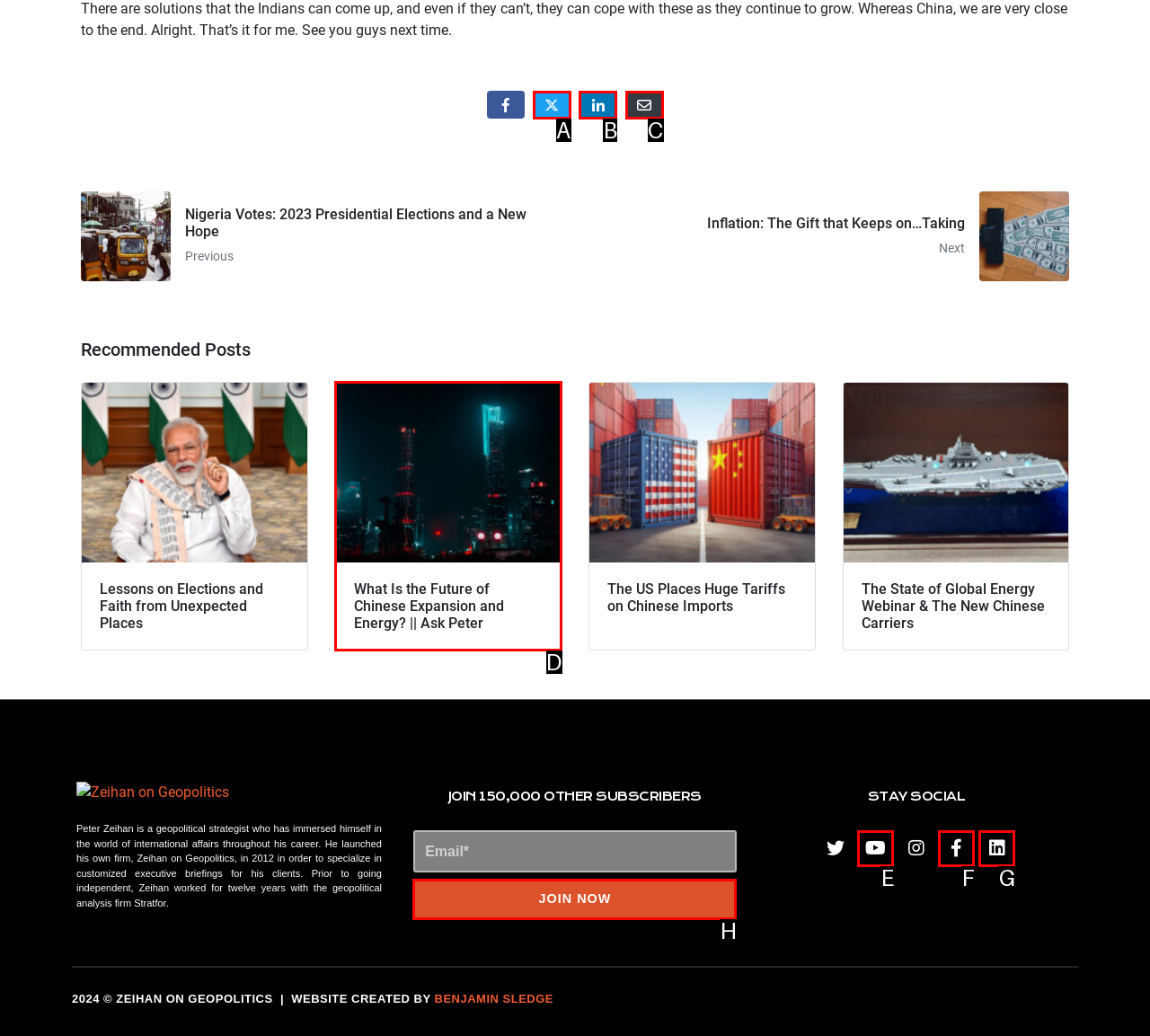Given the description: aria-label="Open Search Bar", pick the option that matches best and answer with the corresponding letter directly.

None